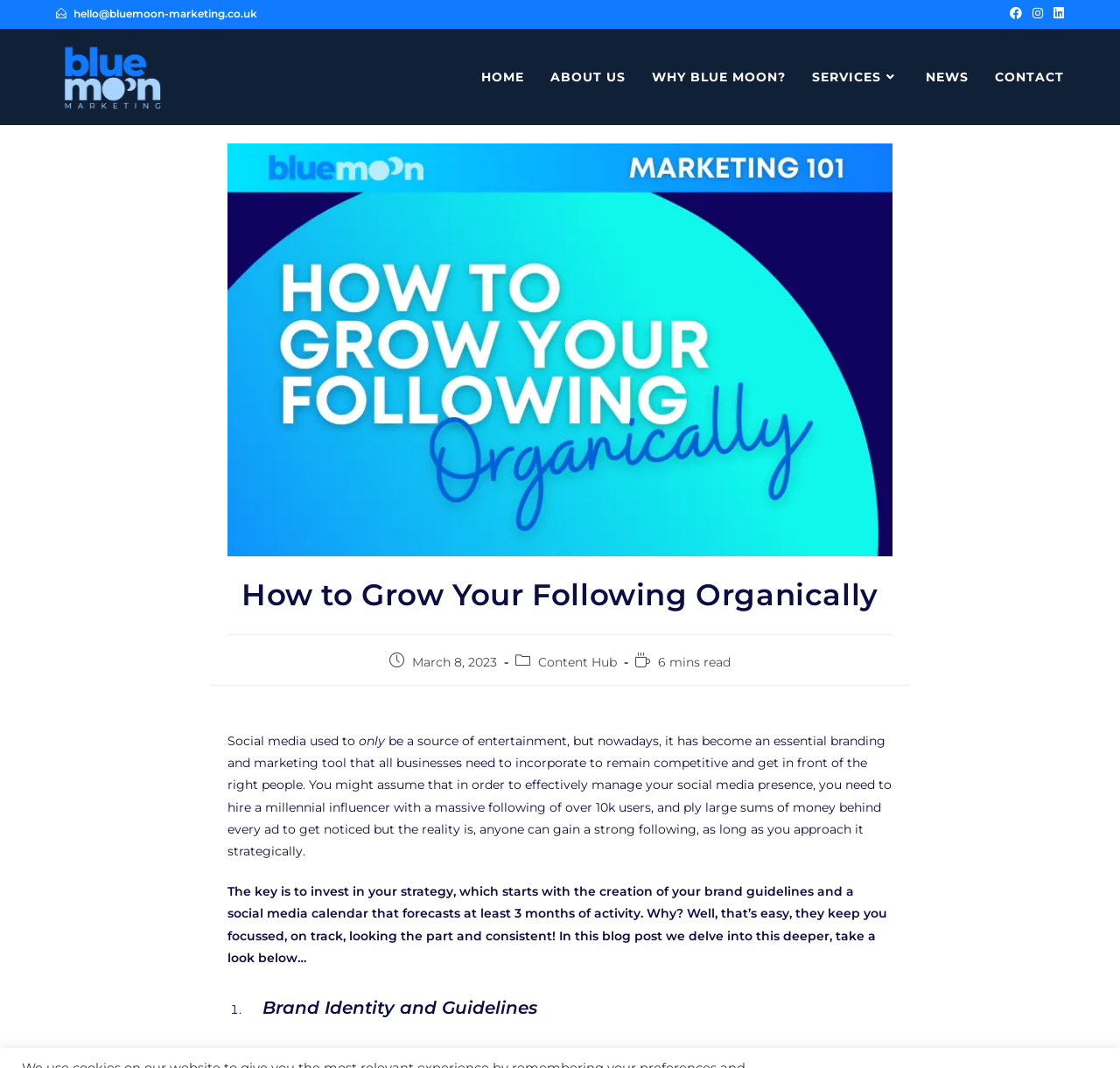Locate the bounding box coordinates of the region to be clicked to comply with the following instruction: "Contact Blue Moon Marketing". The coordinates must be four float numbers between 0 and 1, in the form [left, top, right, bottom].

[0.877, 0.034, 0.962, 0.111]